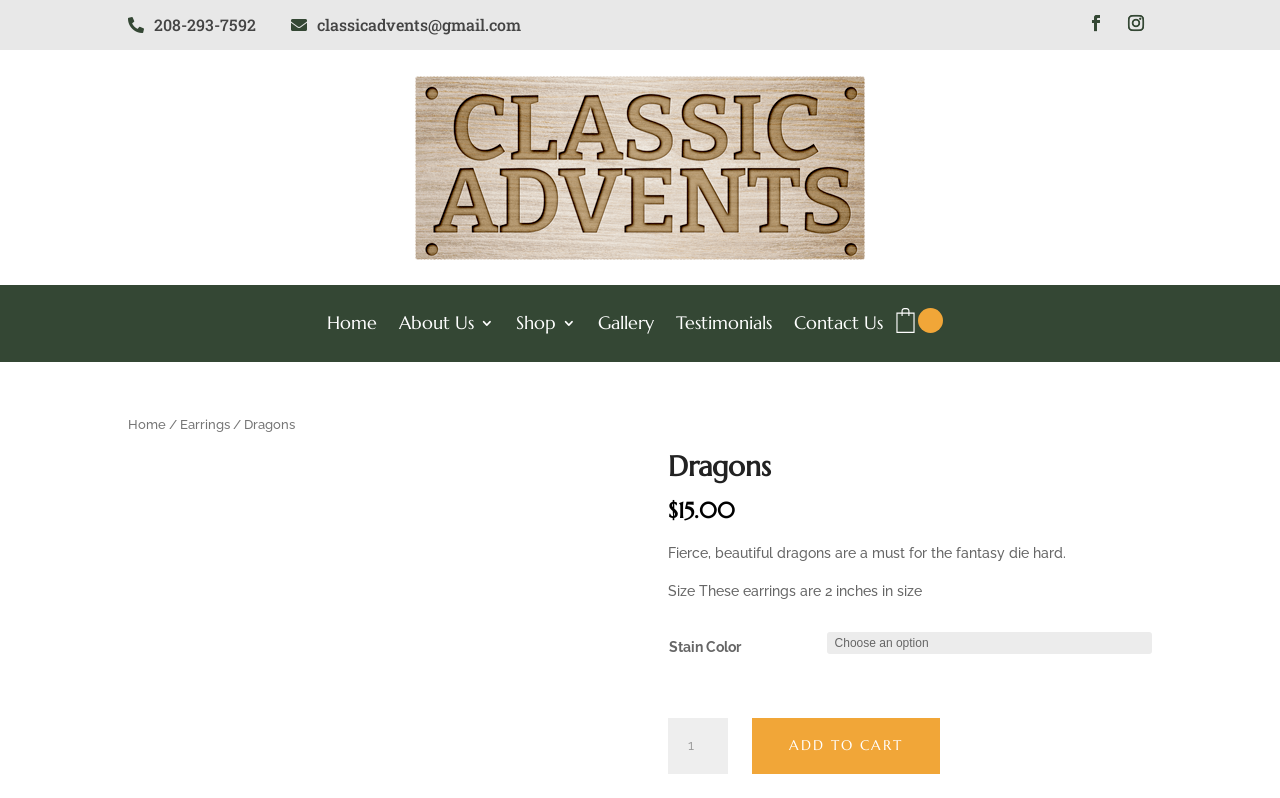Please locate the bounding box coordinates of the element that needs to be clicked to achieve the following instruction: "Change the product quantity". The coordinates should be four float numbers between 0 and 1, i.e., [left, top, right, bottom].

[0.522, 0.9, 0.569, 0.97]